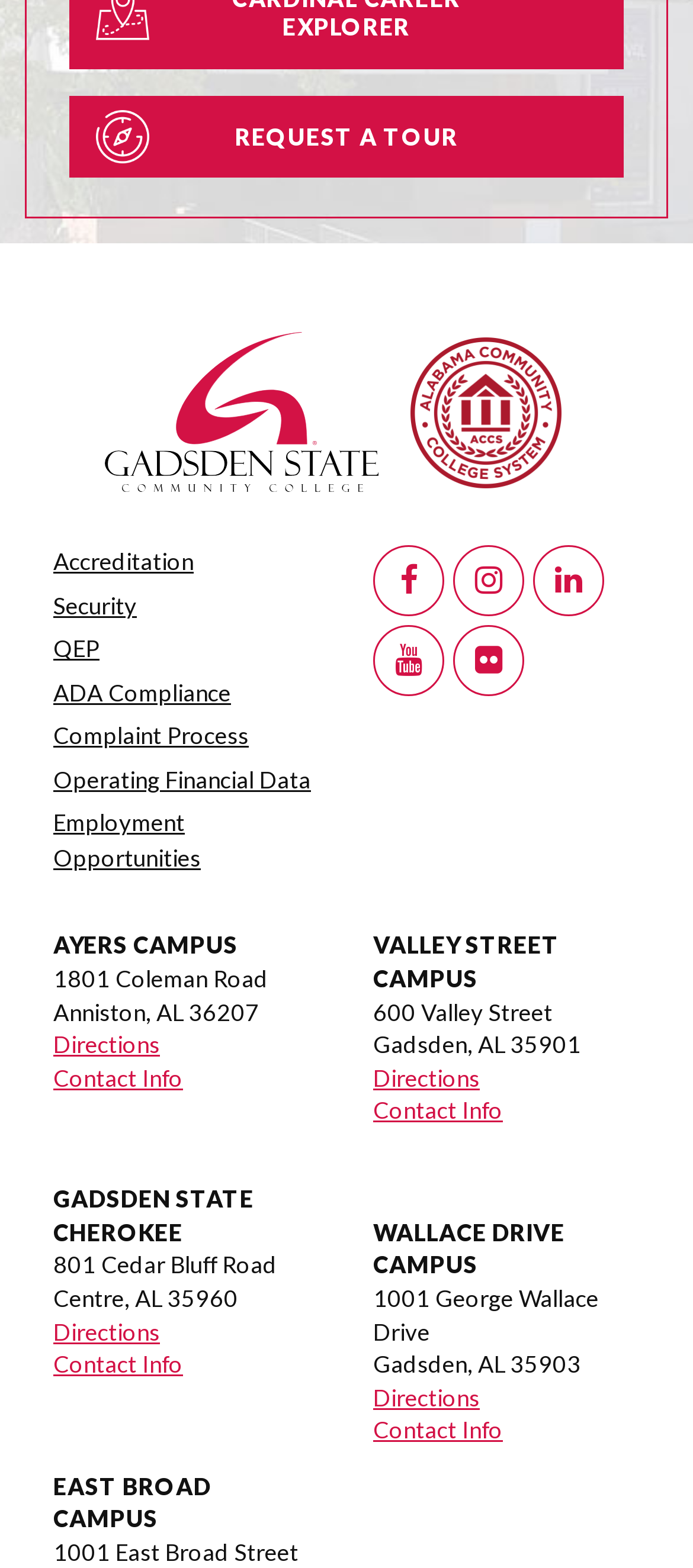Given the element description "alt="Alabama Community College System"" in the screenshot, predict the bounding box coordinates of that UI element.

[0.554, 0.269, 0.849, 0.287]